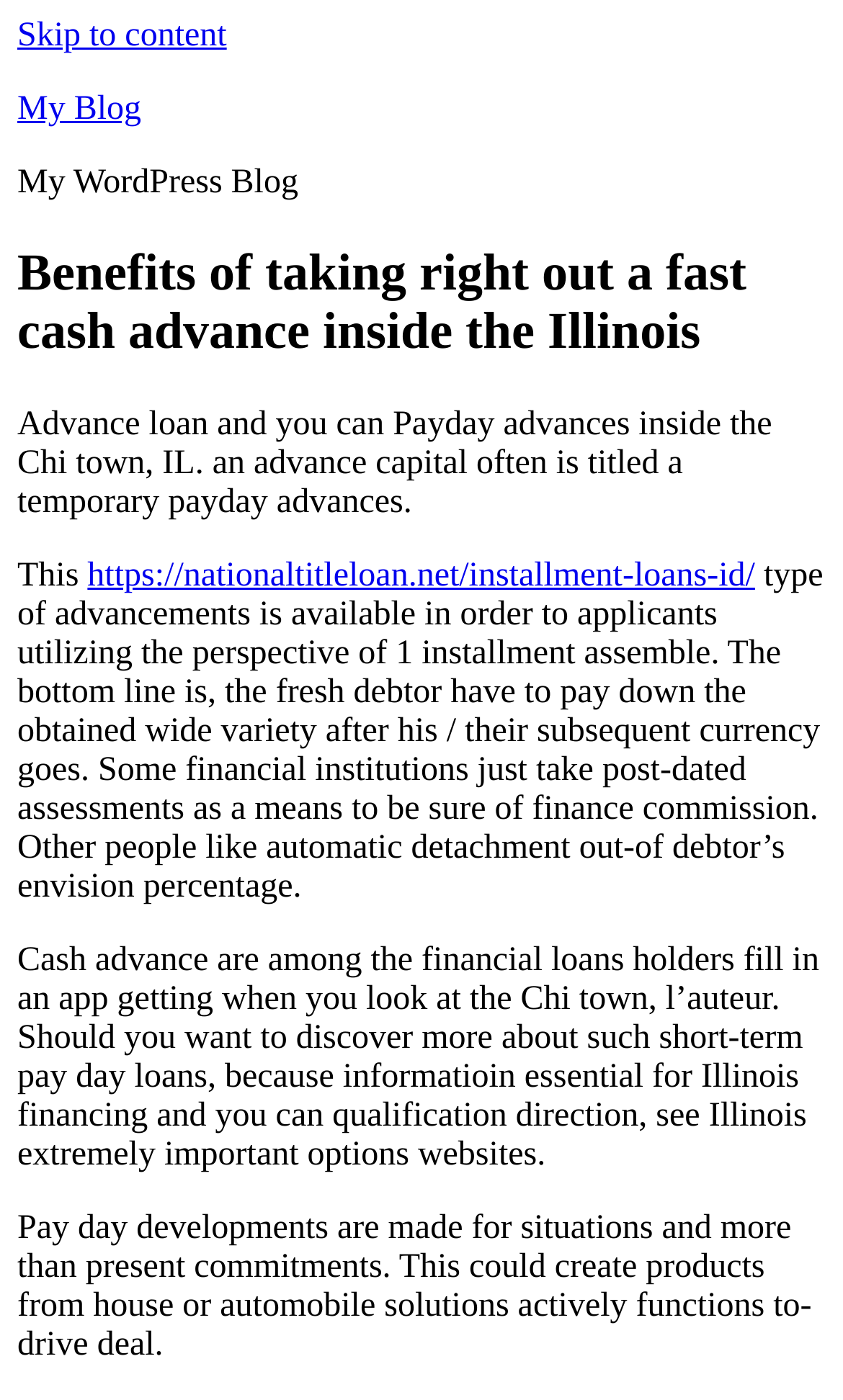What is the characteristic of an advance capital?
Please analyze the image and answer the question with as much detail as possible.

According to the webpage, an advance capital is often titled a temporary payday advance, which means the borrower has to pay down the obtained amount after their next salary goes.